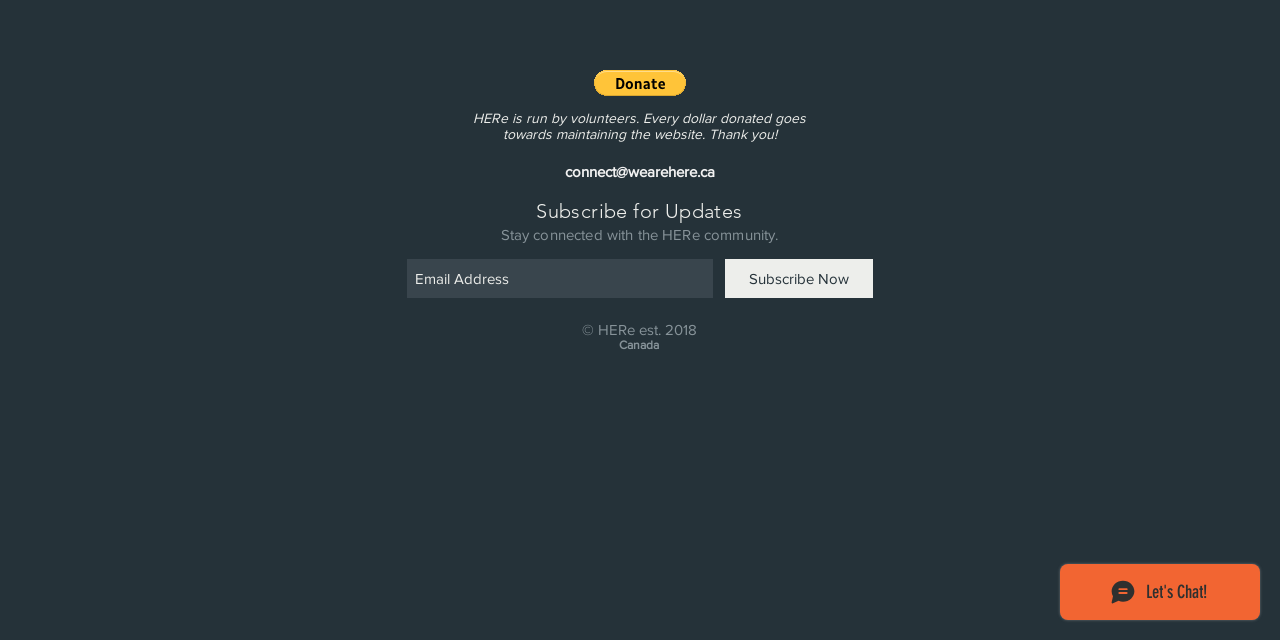Bounding box coordinates are specified in the format (top-left x, top-left y, bottom-right x, bottom-right y). All values are floating point numbers bounded between 0 and 1. Please provide the bounding box coordinate of the region this sentence describes: connect@wearehere.ca

[0.441, 0.255, 0.559, 0.281]